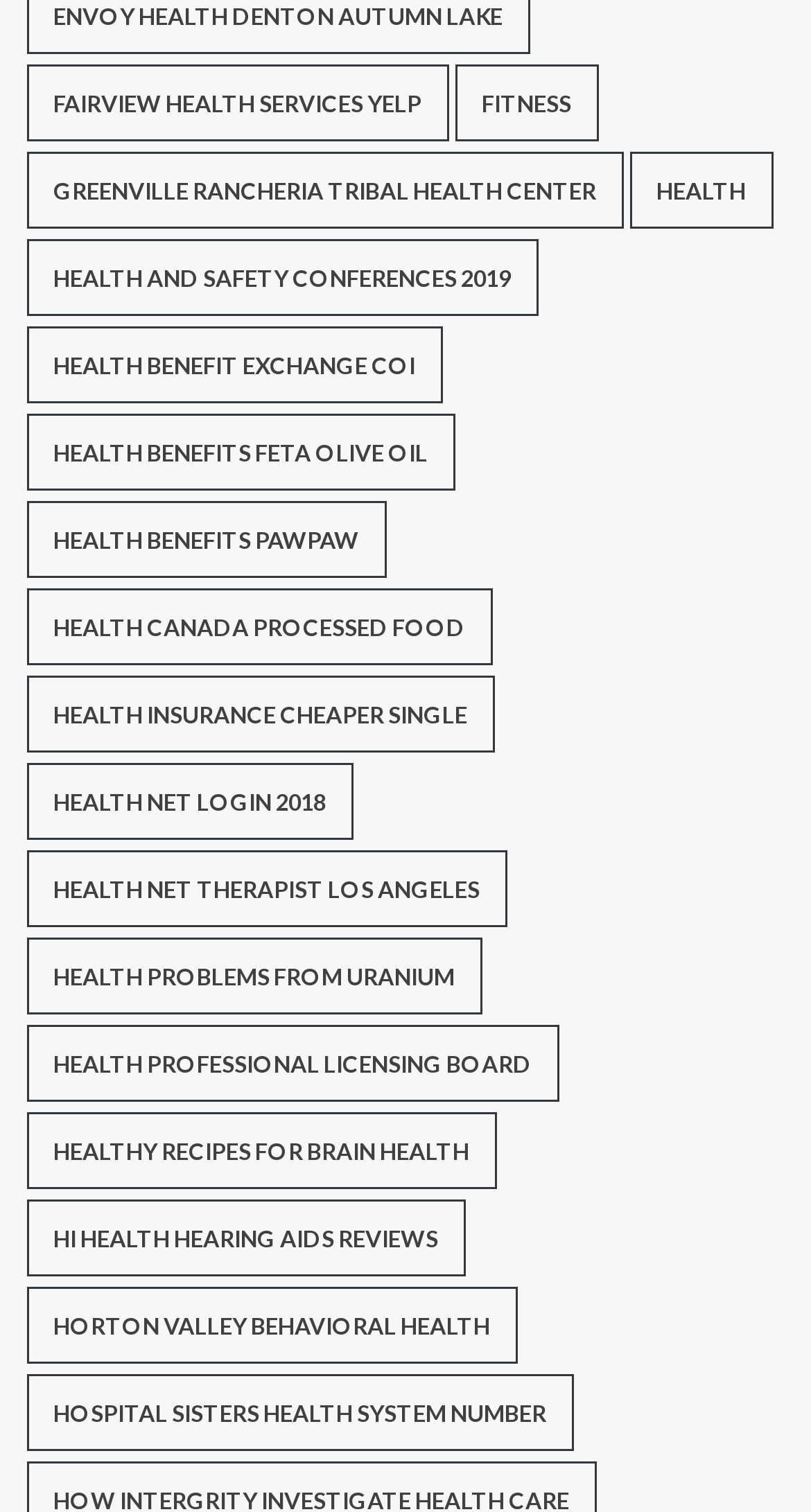Pinpoint the bounding box coordinates of the clickable element to carry out the following instruction: "Read recent post about Civilians under attack in Sudan."

None